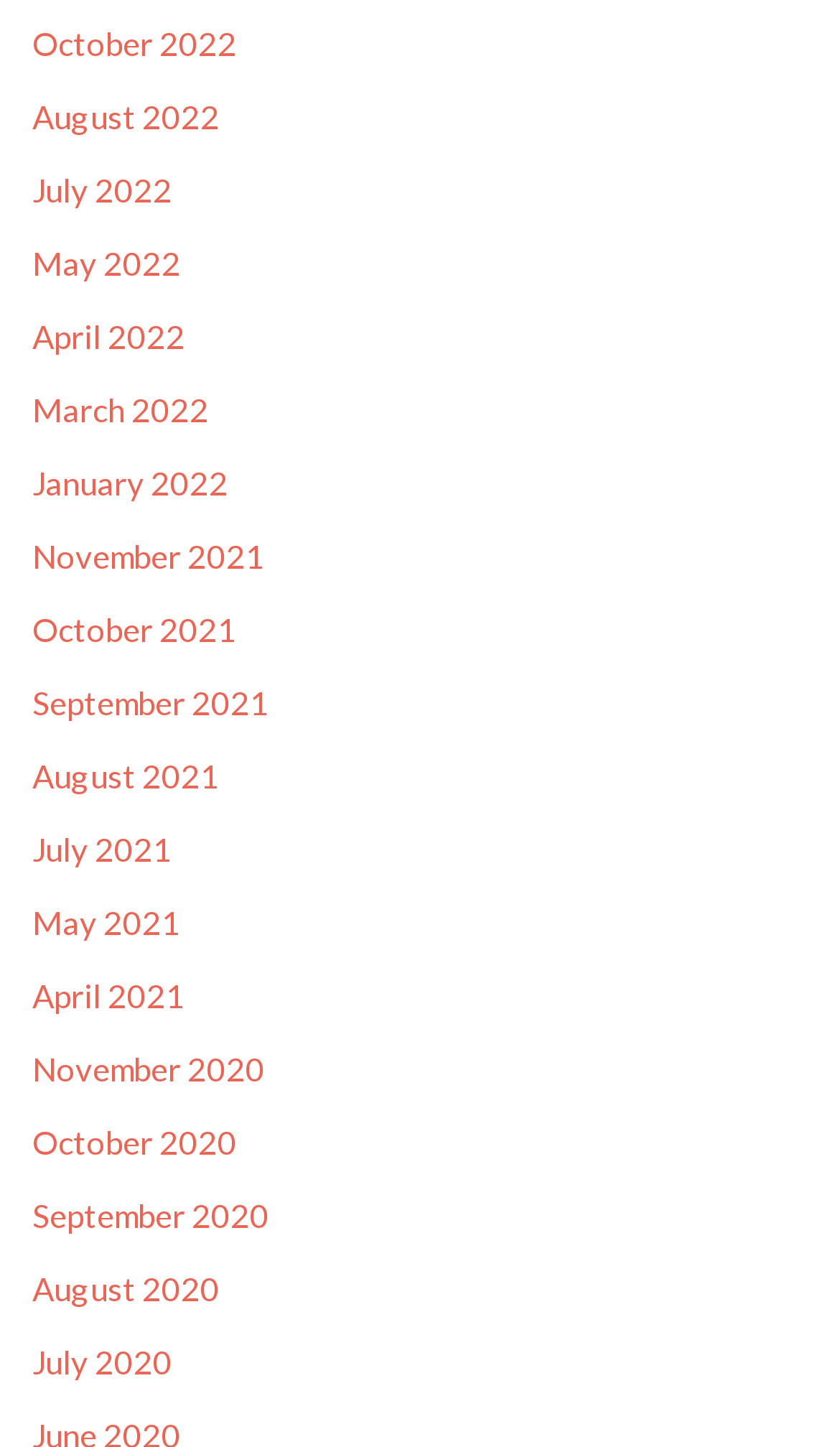Provide a brief response to the question below using one word or phrase:
What is the earliest month listed?

July 2020